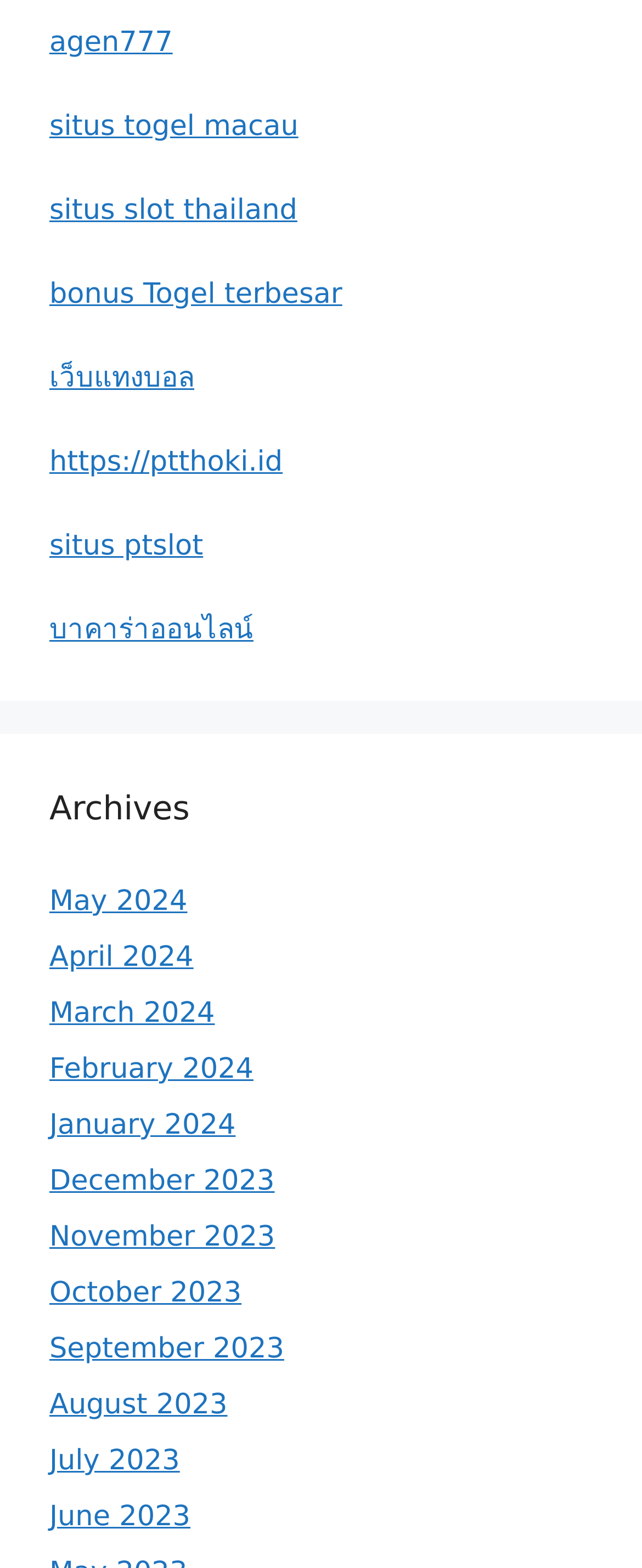Determine the bounding box coordinates of the section to be clicked to follow the instruction: "view May 2024". The coordinates should be given as four float numbers between 0 and 1, formatted as [left, top, right, bottom].

[0.077, 0.565, 0.292, 0.586]